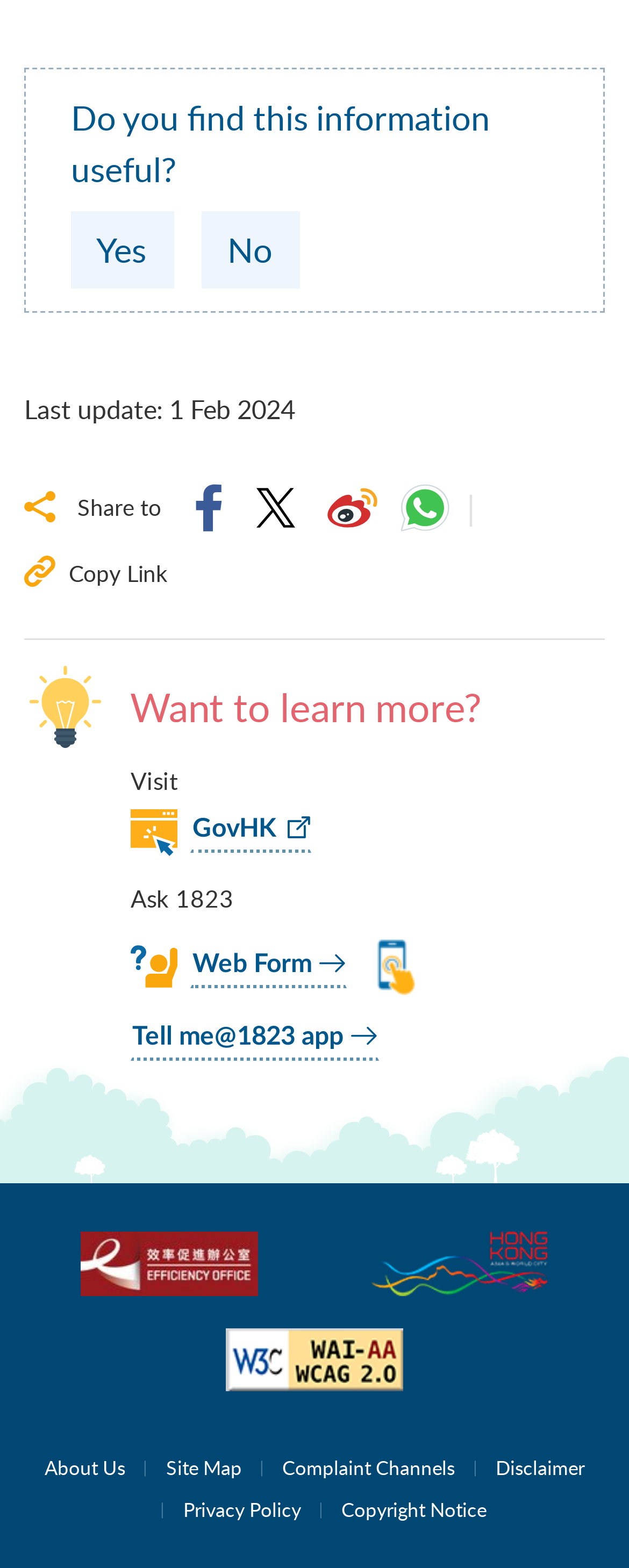Using the provided element description: "Disclaimer", identify the bounding box coordinates. The coordinates should be four floats between 0 and 1 in the order [left, top, right, bottom].

[0.788, 0.928, 0.929, 0.944]